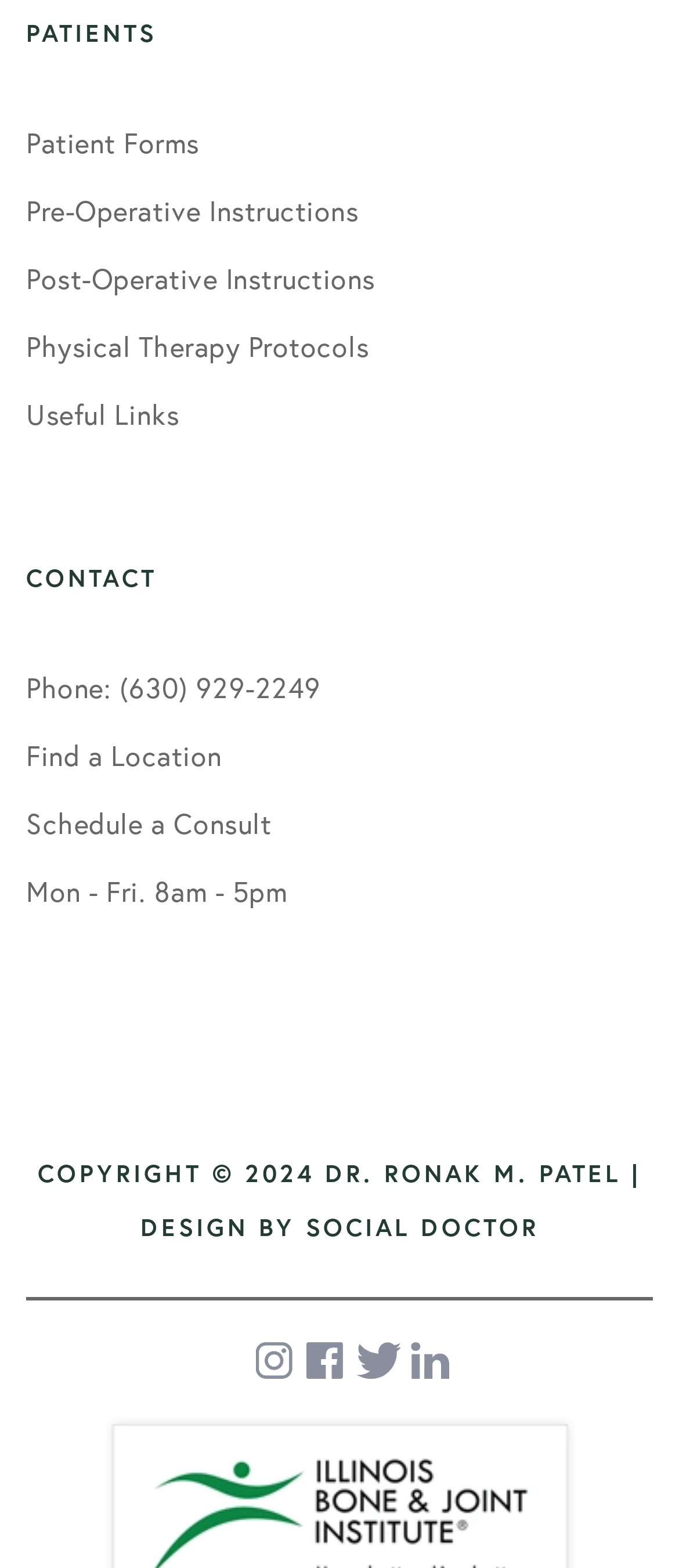Show the bounding box coordinates for the HTML element described as: "Social Doctor".

[0.45, 0.772, 0.794, 0.793]